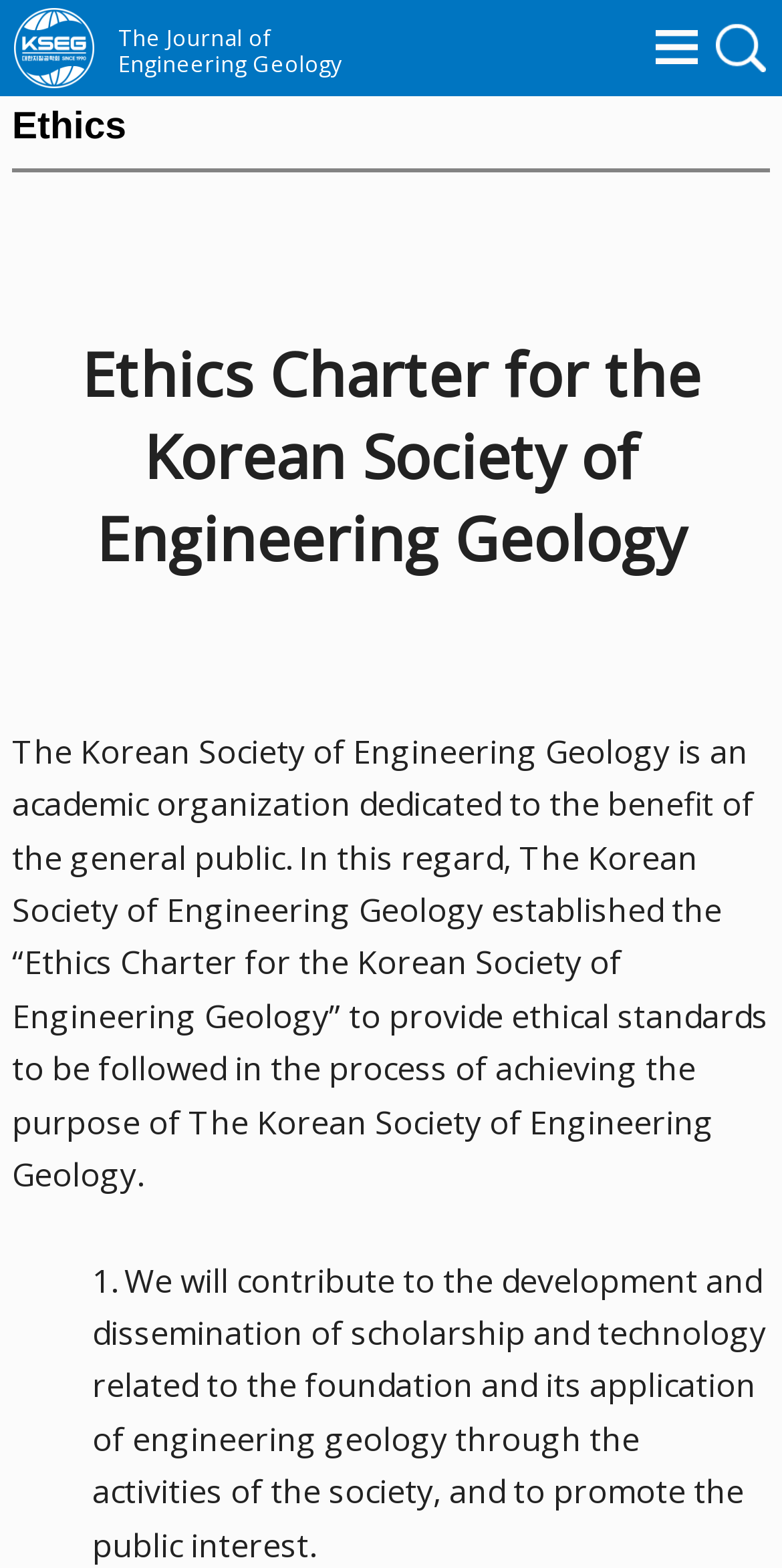What is the purpose of the Korean Society of Engineering Geology?
Using the visual information, respond with a single word or phrase.

public interest